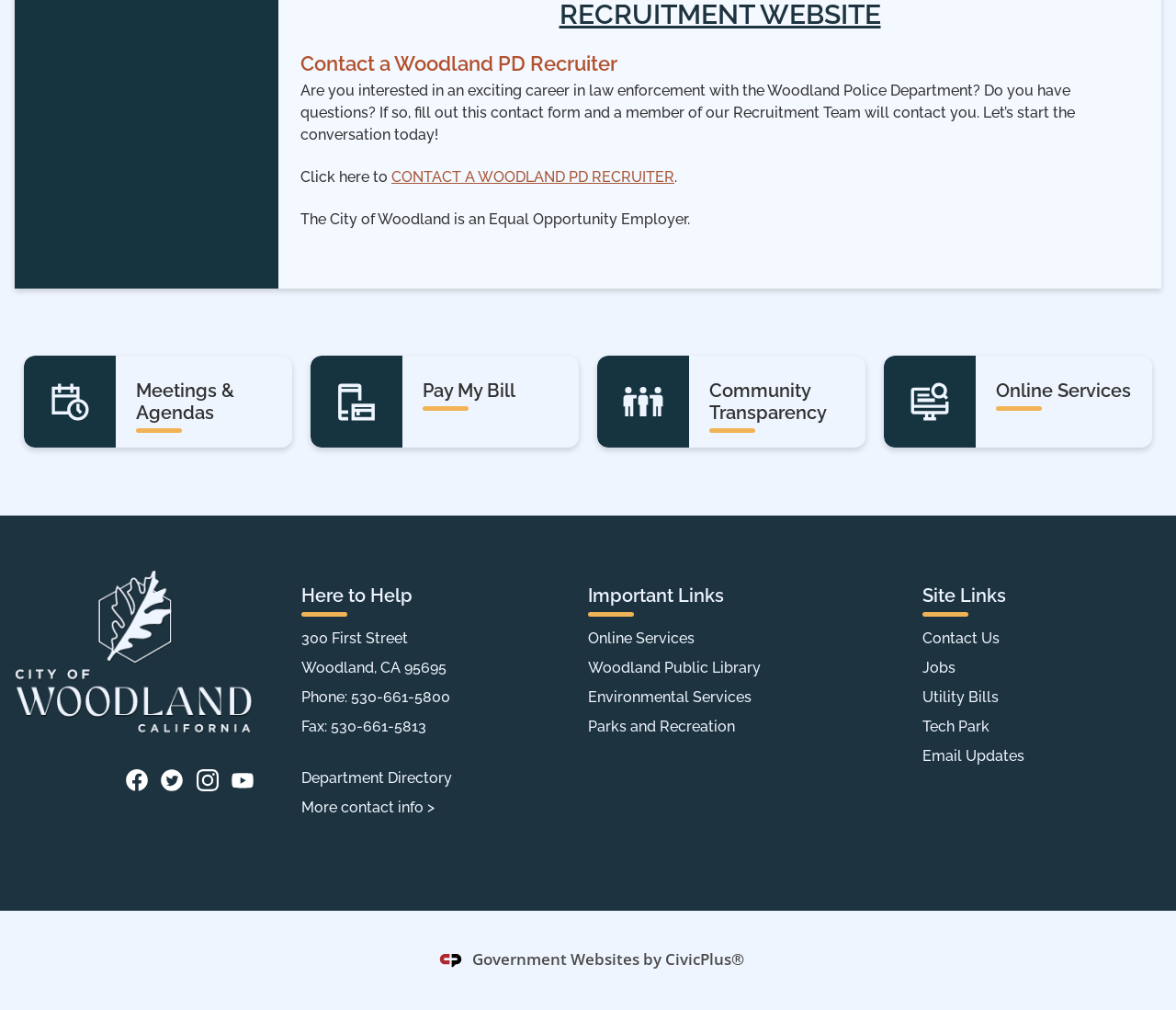What is the city's equal opportunity employer statement?
Please answer the question with as much detail and depth as you can.

The city's equal opportunity employer statement is 'The City of Woodland is an Equal Opportunity Employer', which is displayed as a static text element on the webpage.